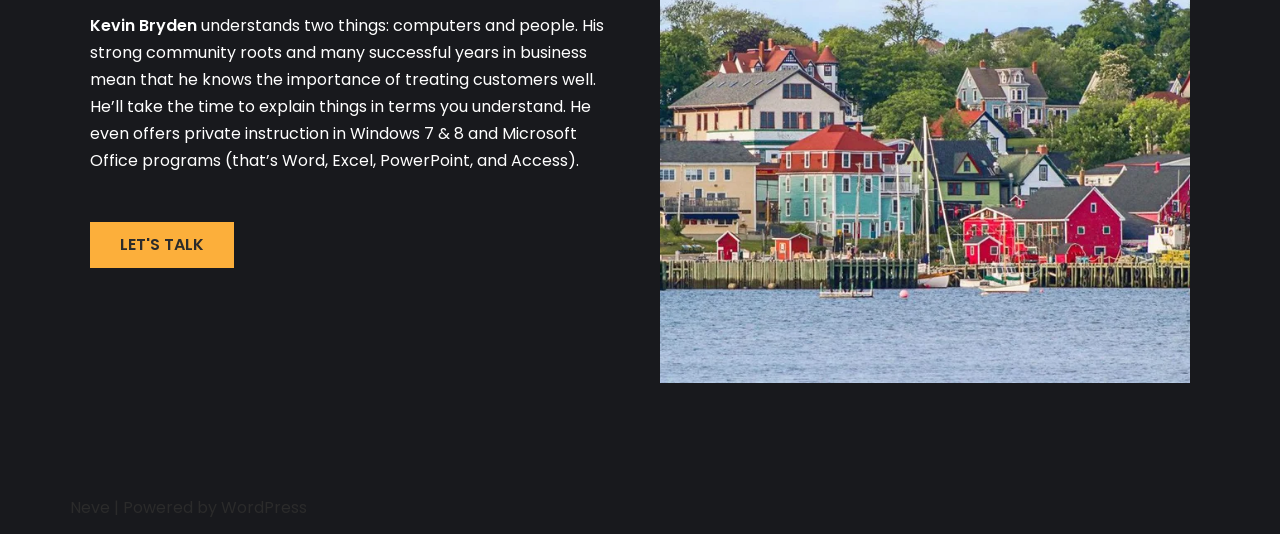Look at the image and write a detailed answer to the question: 
What is Kevin Bryden's expertise?

The static text element on the webpage describes Kevin Bryden as someone who 'understands two things: computers and people', implying that he has expertise in these areas.